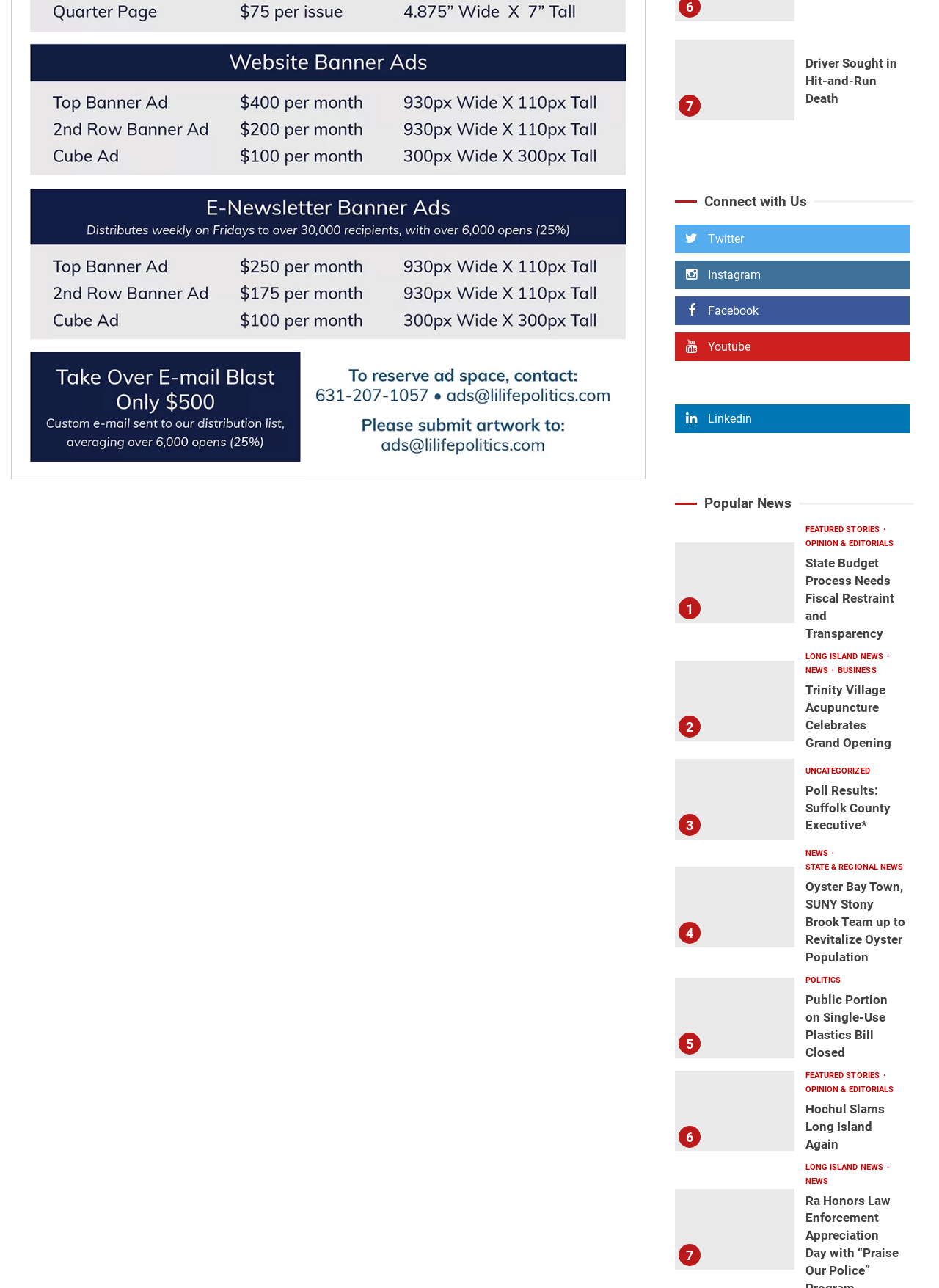How many social media links are there?
Please provide an in-depth and detailed response to the question.

I counted the links for Twitter, Instagram, Facebook, Youtube, TikTok, and Linkedin, which are all social media platforms.